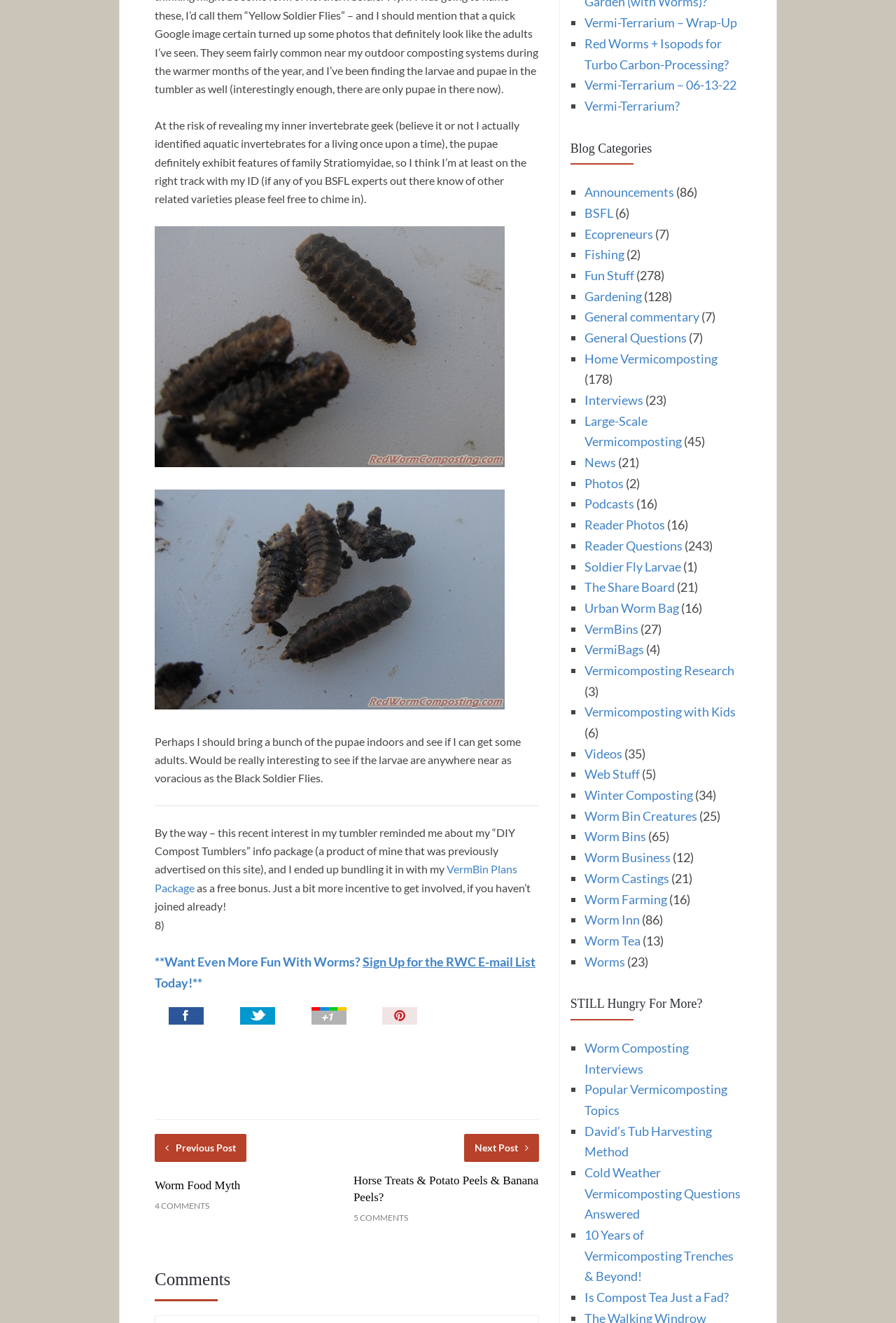Give the bounding box coordinates for this UI element: "parent_node: Submit aria-label="Search" name="q" placeholder="Search"". The coordinates should be four float numbers between 0 and 1, arranged as [left, top, right, bottom].

None